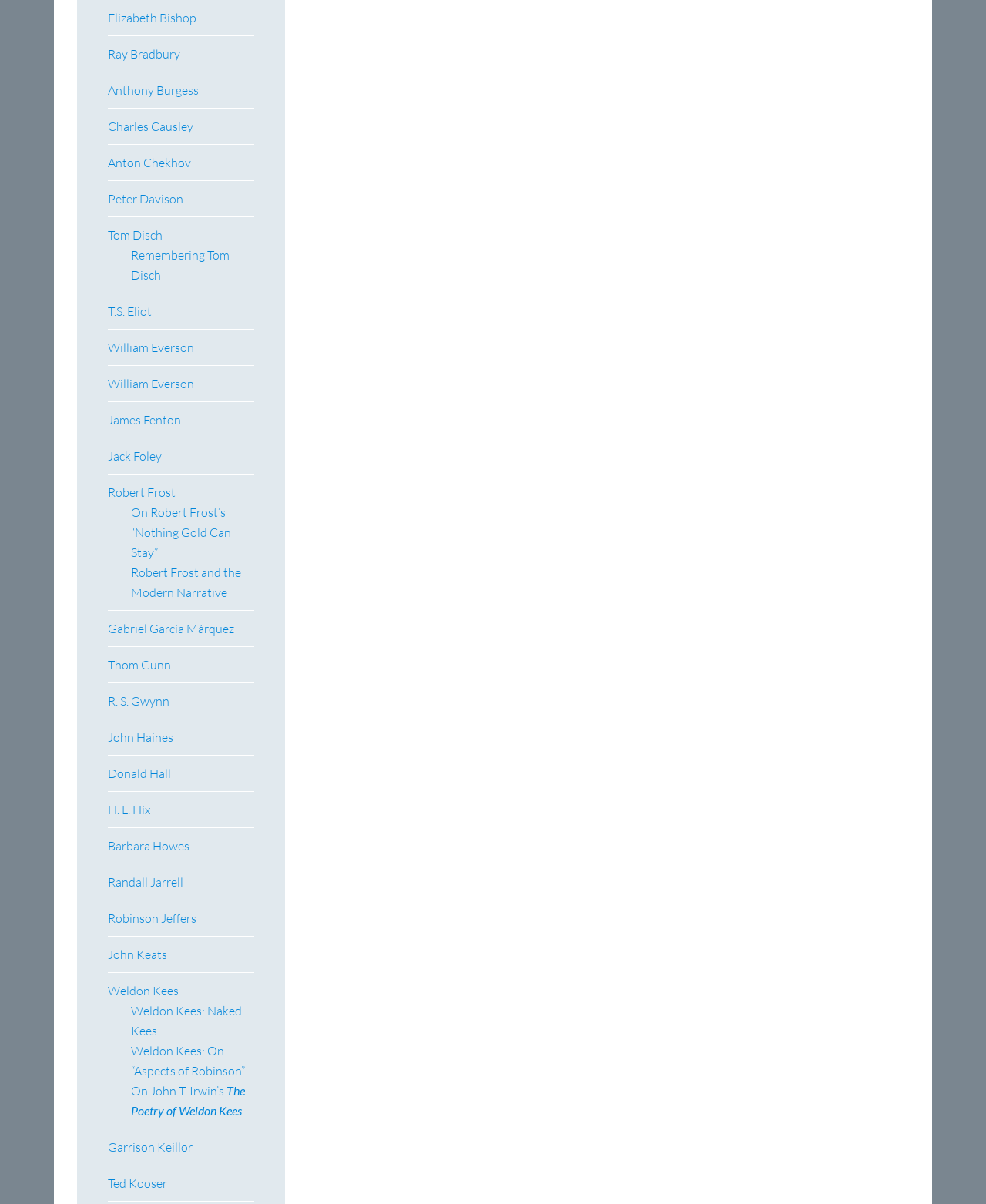Answer the following query concisely with a single word or phrase:
How many links are related to Robert Frost?

3